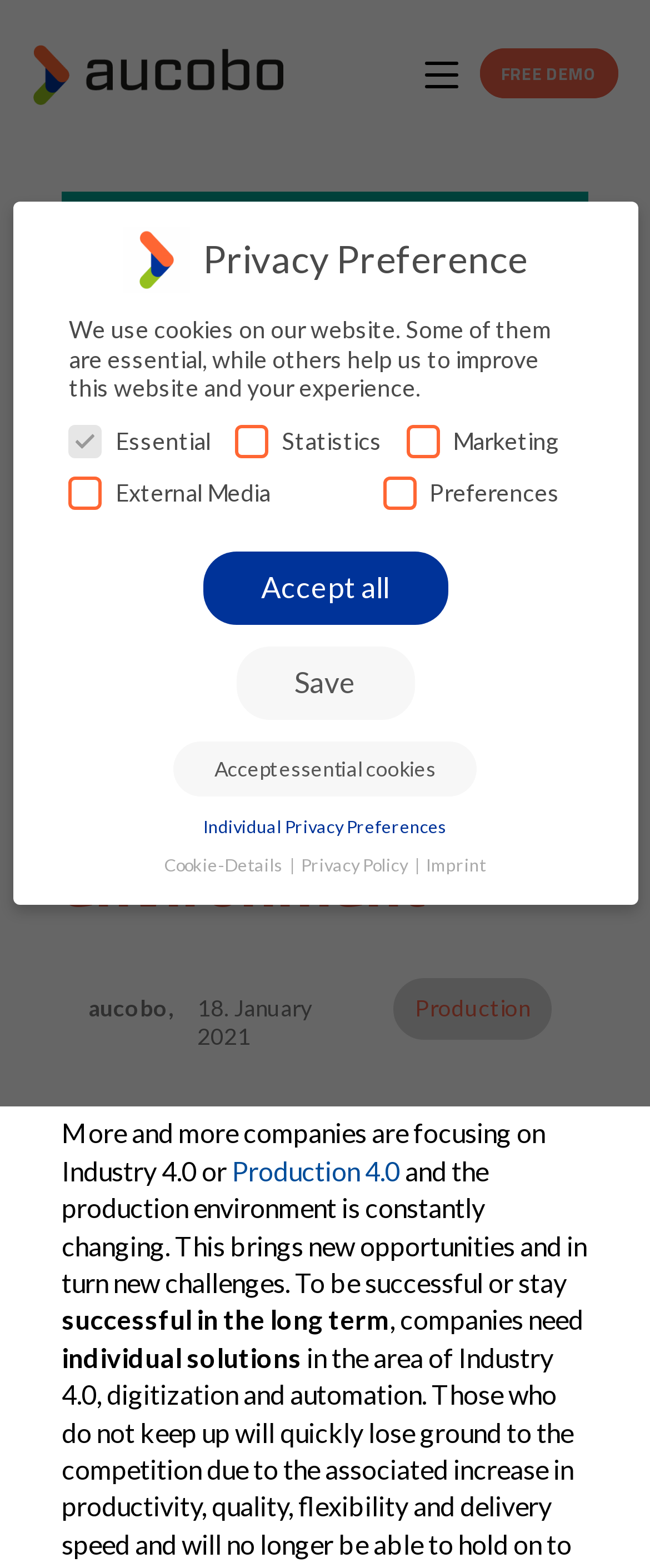Could you determine the bounding box coordinates of the clickable element to complete the instruction: "Click the 'Production 4.0' link"? Provide the coordinates as four float numbers between 0 and 1, i.e., [left, top, right, bottom].

[0.357, 0.736, 0.616, 0.756]